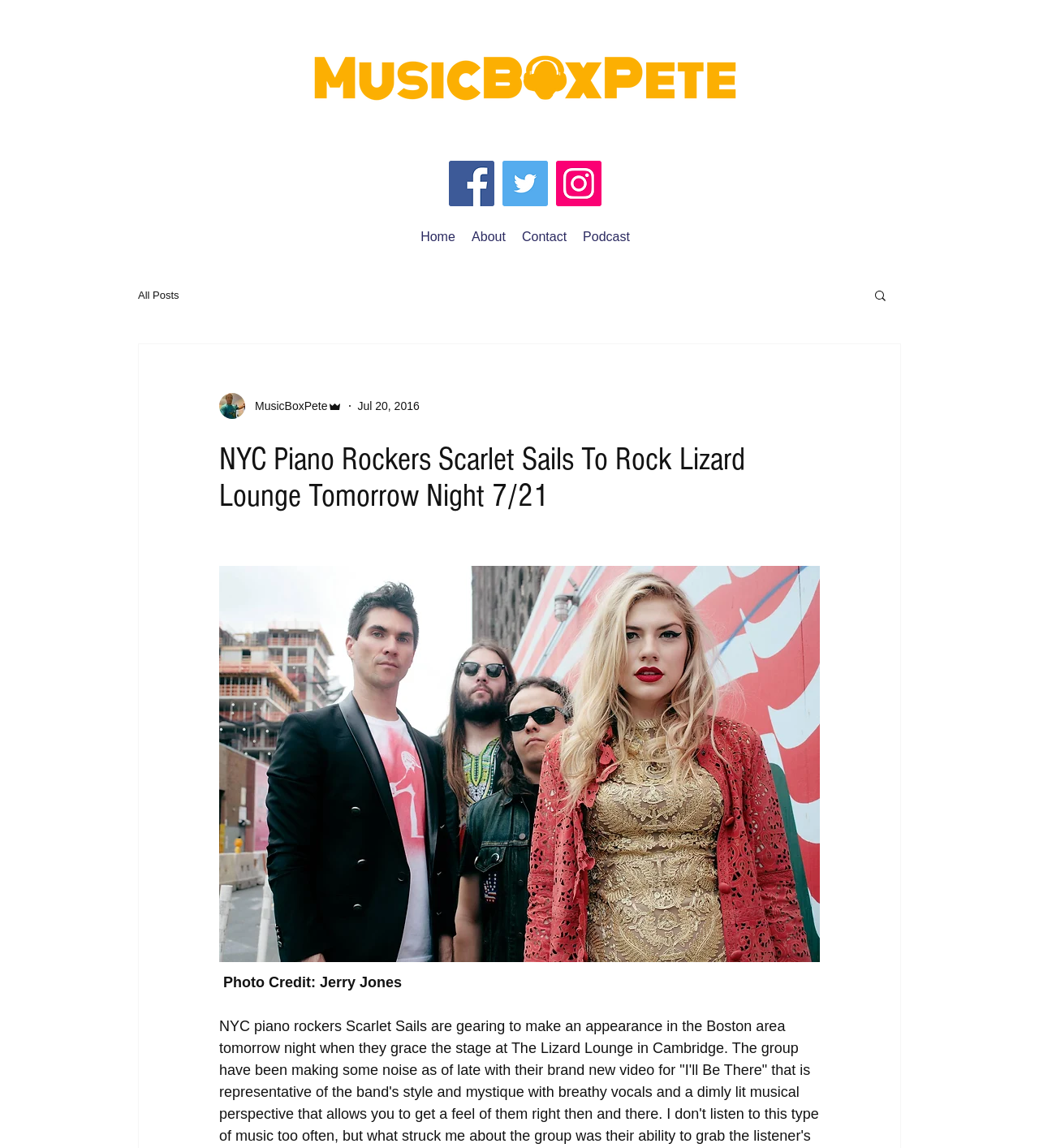Please identify the bounding box coordinates of the clickable area that will allow you to execute the instruction: "Search the website".

[0.84, 0.251, 0.855, 0.266]